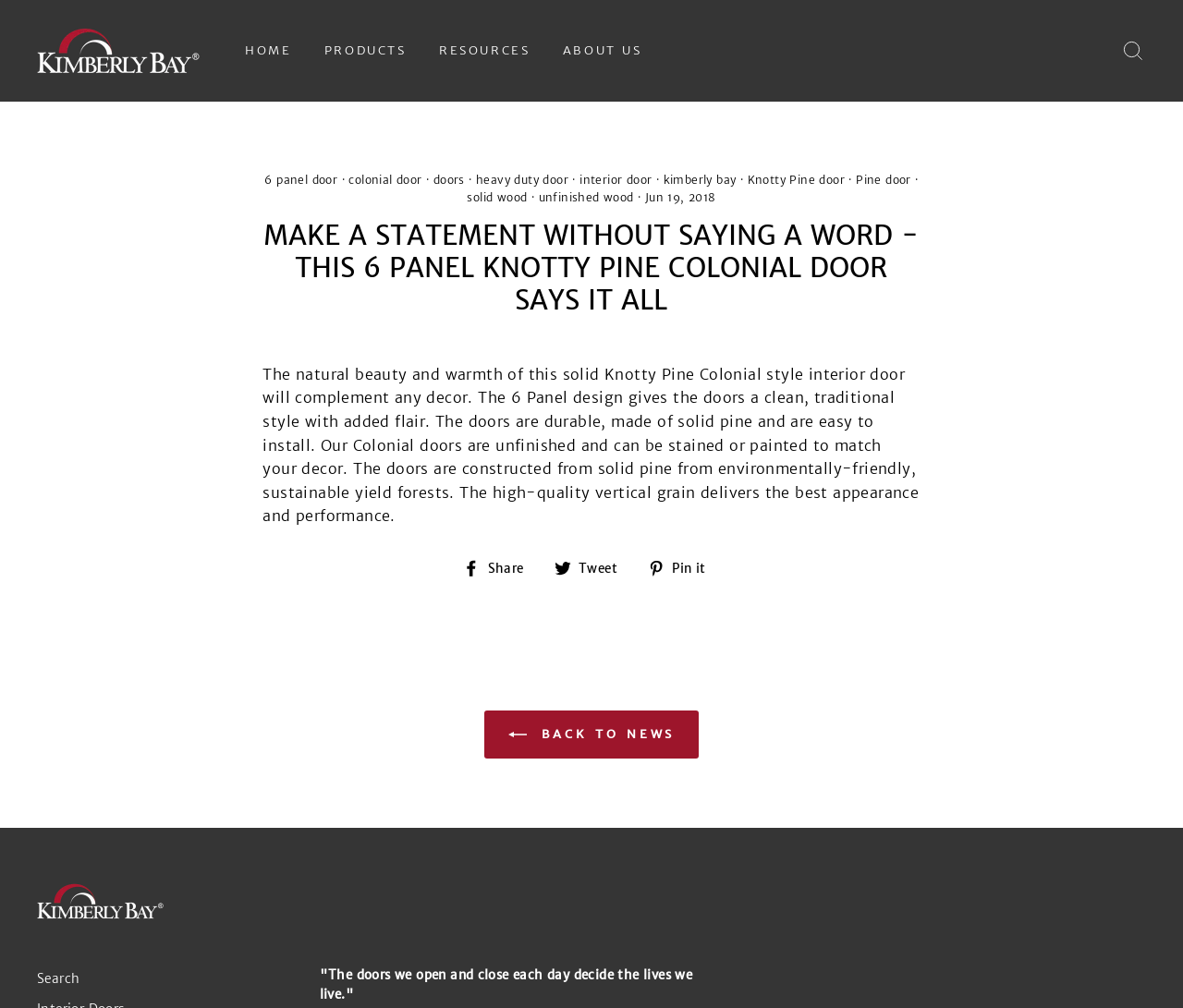What is the material of the door?
Please provide a comprehensive answer based on the information in the image.

The text description of the door mentions that the doors are 'made of solid pine' and 'constructed from solid pine from environmentally-friendly, sustainable yield forests'. This indicates that the material of the door is solid pine.